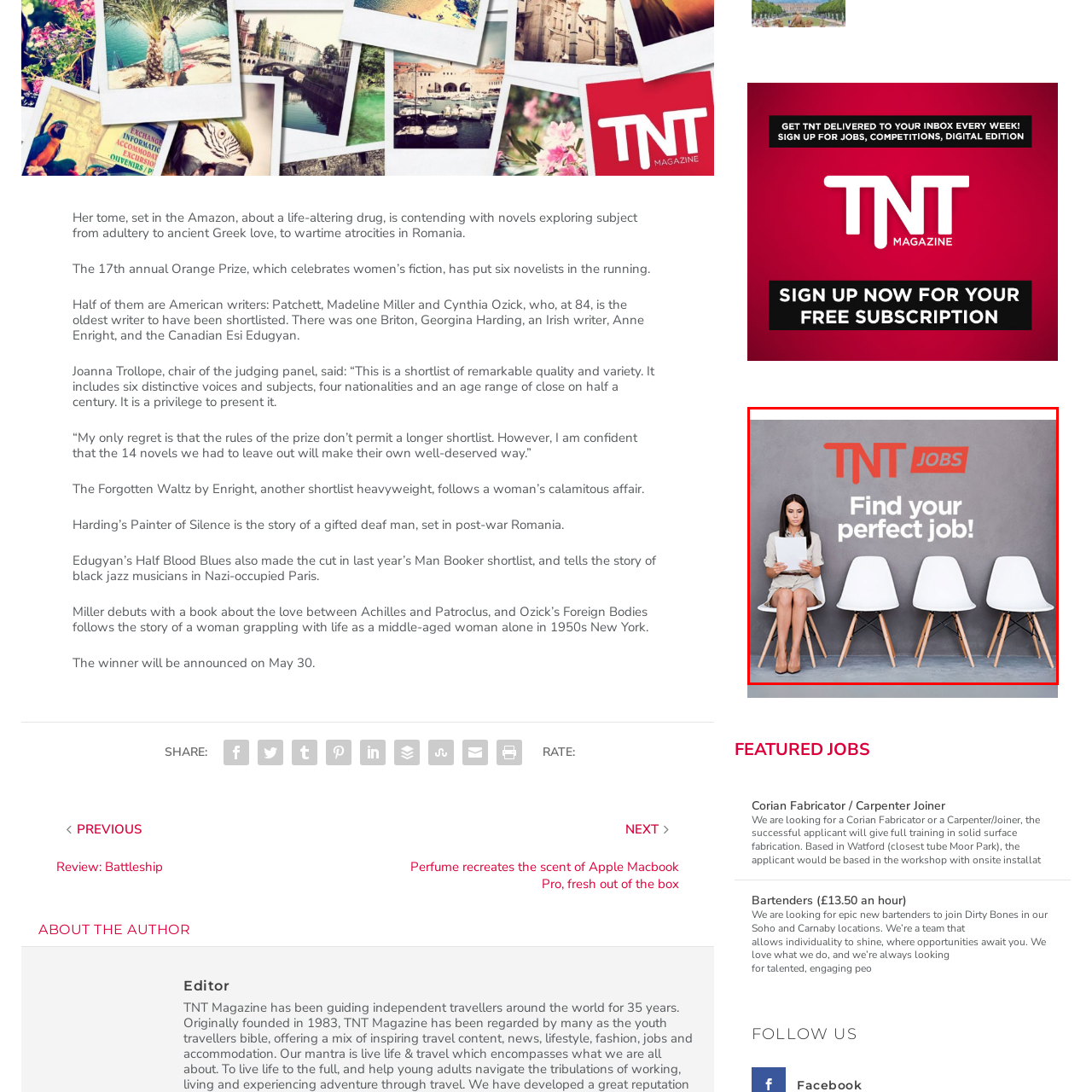Inspect the section within the red border, What is the purpose of the empty white chairs? Provide a one-word or one-phrase answer.

To evoke a sense of anticipation and opportunity